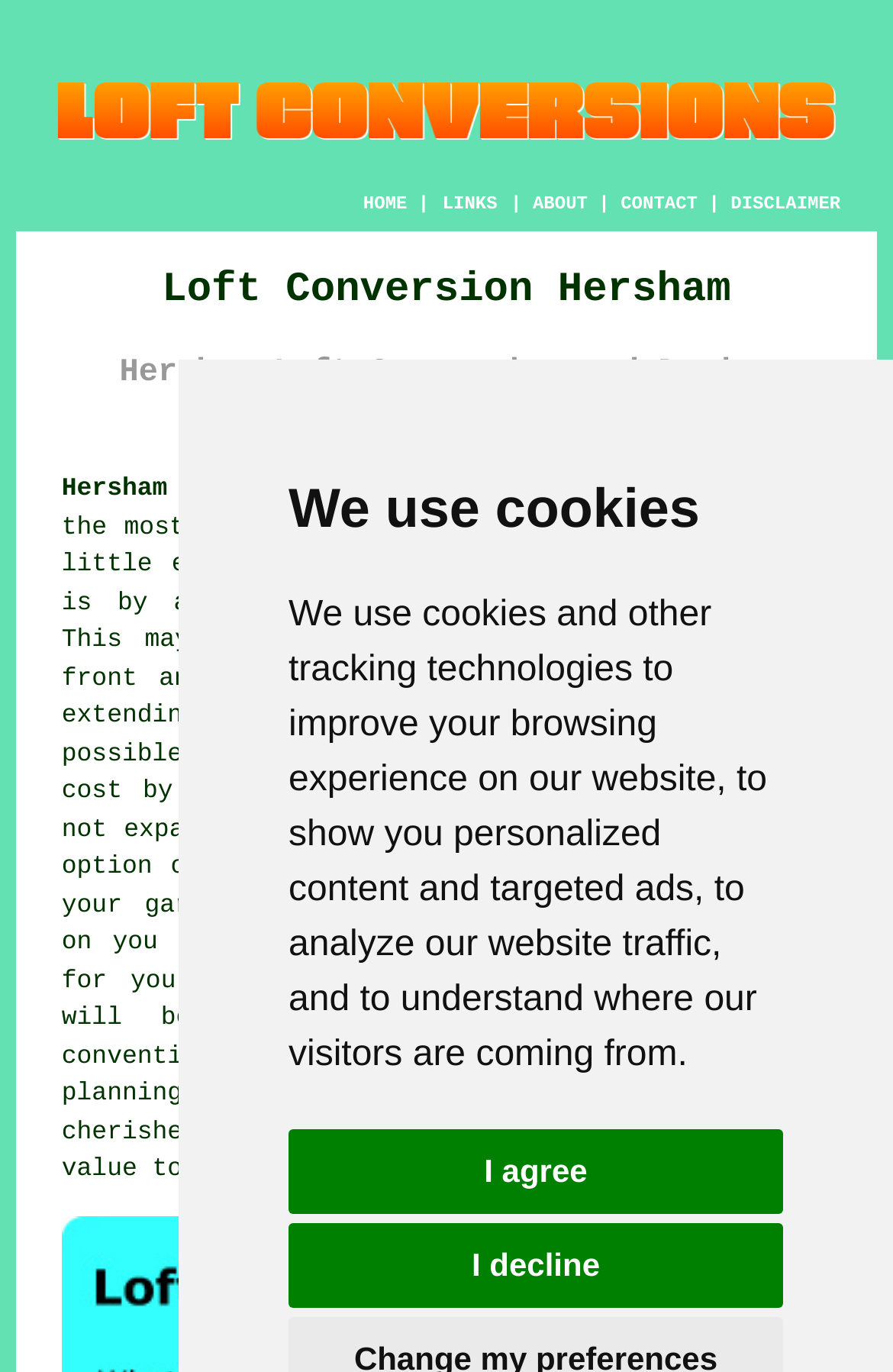What is the company name?
Using the information from the image, give a concise answer in one word or a short phrase.

Loft Conversion Hersham